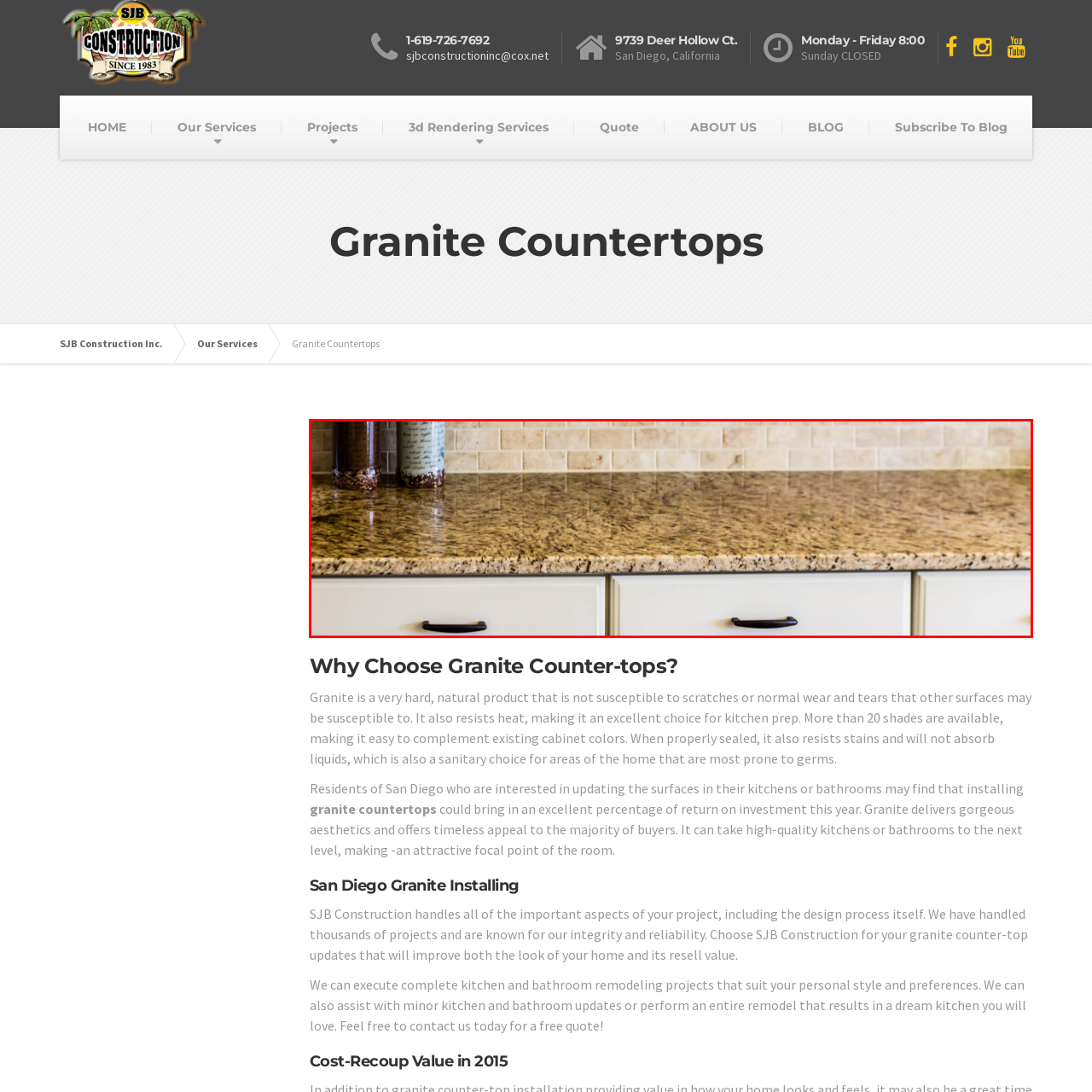Refer to the image within the red box and answer the question concisely with a single word or phrase: What is the purpose of the room in the image?

Kitchen